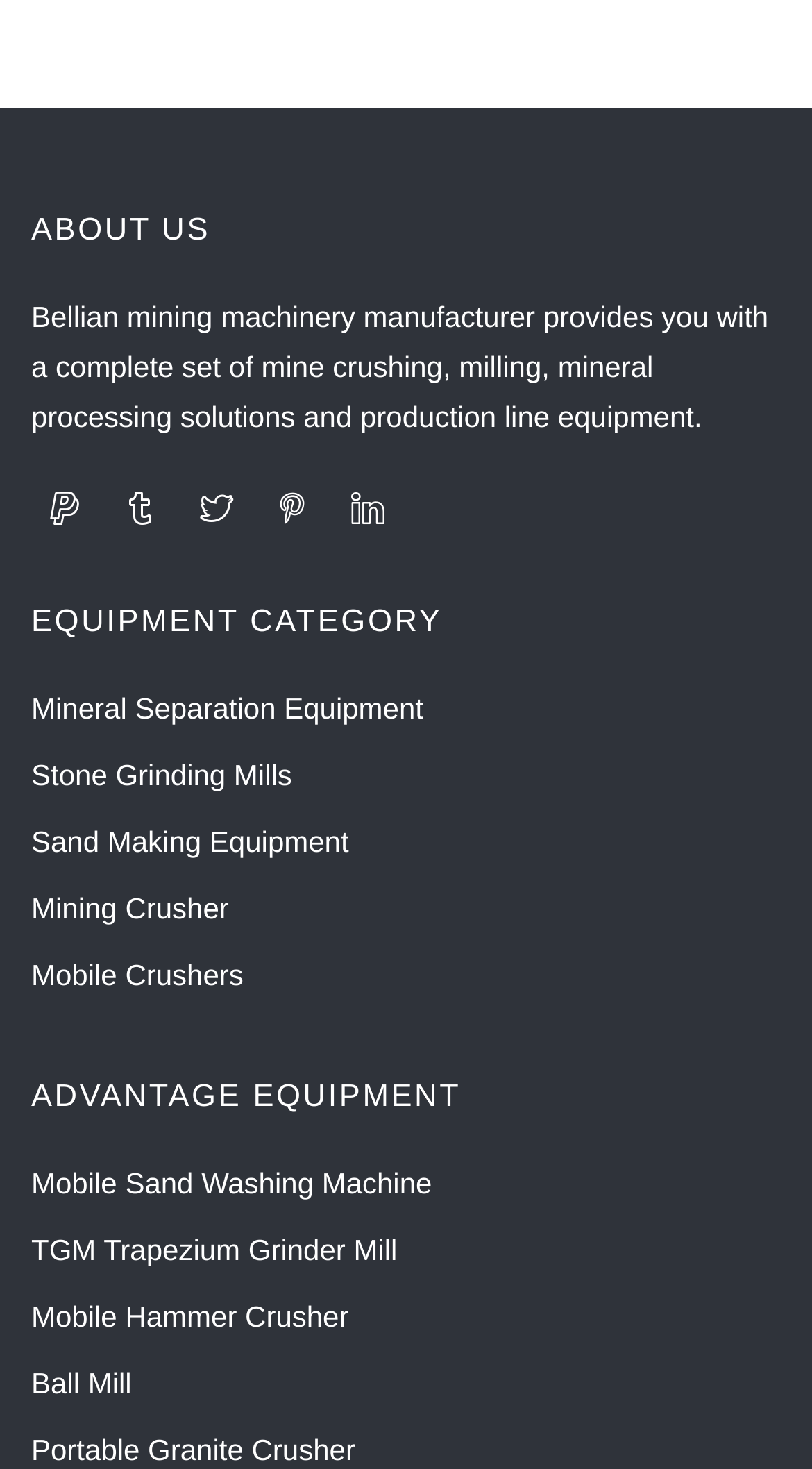Please locate the bounding box coordinates of the region I need to click to follow this instruction: "learn about Ball Mill".

[0.038, 0.924, 0.162, 0.958]